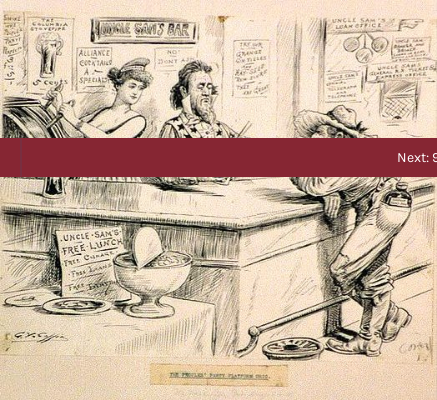Describe every aspect of the image in detail.

The image depicts a cartoon titled "The People’s Party Platform Ohio (1891)." It features a scene at "Uncle Sam's Bar," where various patrons illustrate the political climate of the time. In the foreground, a cowboy-style character leans against the bar, suggesting a casual yet somewhat critical examination of the establishment. Behind the bar, a woman serves drinks, while a man, possibly representing a political figure, engages in conversation, embodying the dynamics of the era’s political discourse. Various posters and signage clutter the bar area, hinting at populist sentiments and the socio-political challenges faced by ordinary Americans during the late 19th century, particularly as the People's Party sought to champion agrarian democracy and appeal to the common person against the political elites. The overall illustration serves as a commentary on the intersection of culture and politics during this vibrant yet tumultuous period in American history.